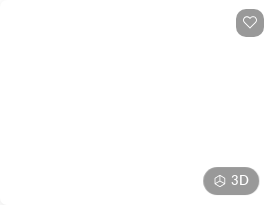Offer a detailed caption for the image presented.

The image showcases a modern office space available for rent, specifically the entire 25th floor of 369 Lexington Avenue in Midtown, East Side, NYC. This well-lit, spacious environment likely appeals to businesses looking for a contemporary atmosphere. The monthly rent is set at $18,125, with an area of 3,750 square feet, making it suitable for various office needs. The layout emphasizes functionality and style, ideal for companies aiming to establish a prominent presence. Additional features such as parking or amenities may enhance its attractiveness, as suggested by nearby listings. The interface also includes options to add the space to favorites and view it in 3D for a more immersive exploration.